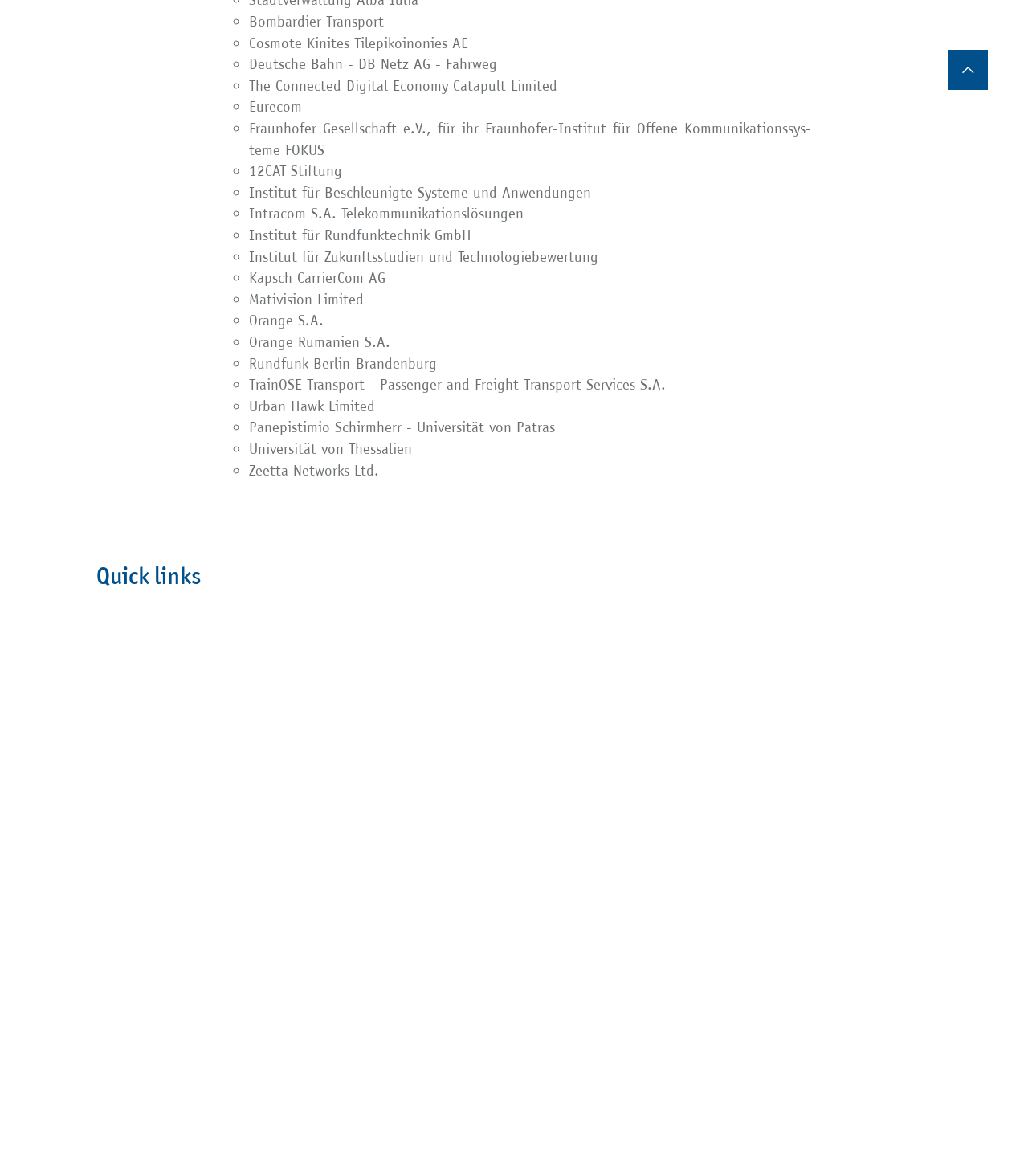Could you provide the bounding box coordinates for the portion of the screen to click to complete this instruction: "View Job Offers"?

[0.339, 0.43, 0.583, 0.447]